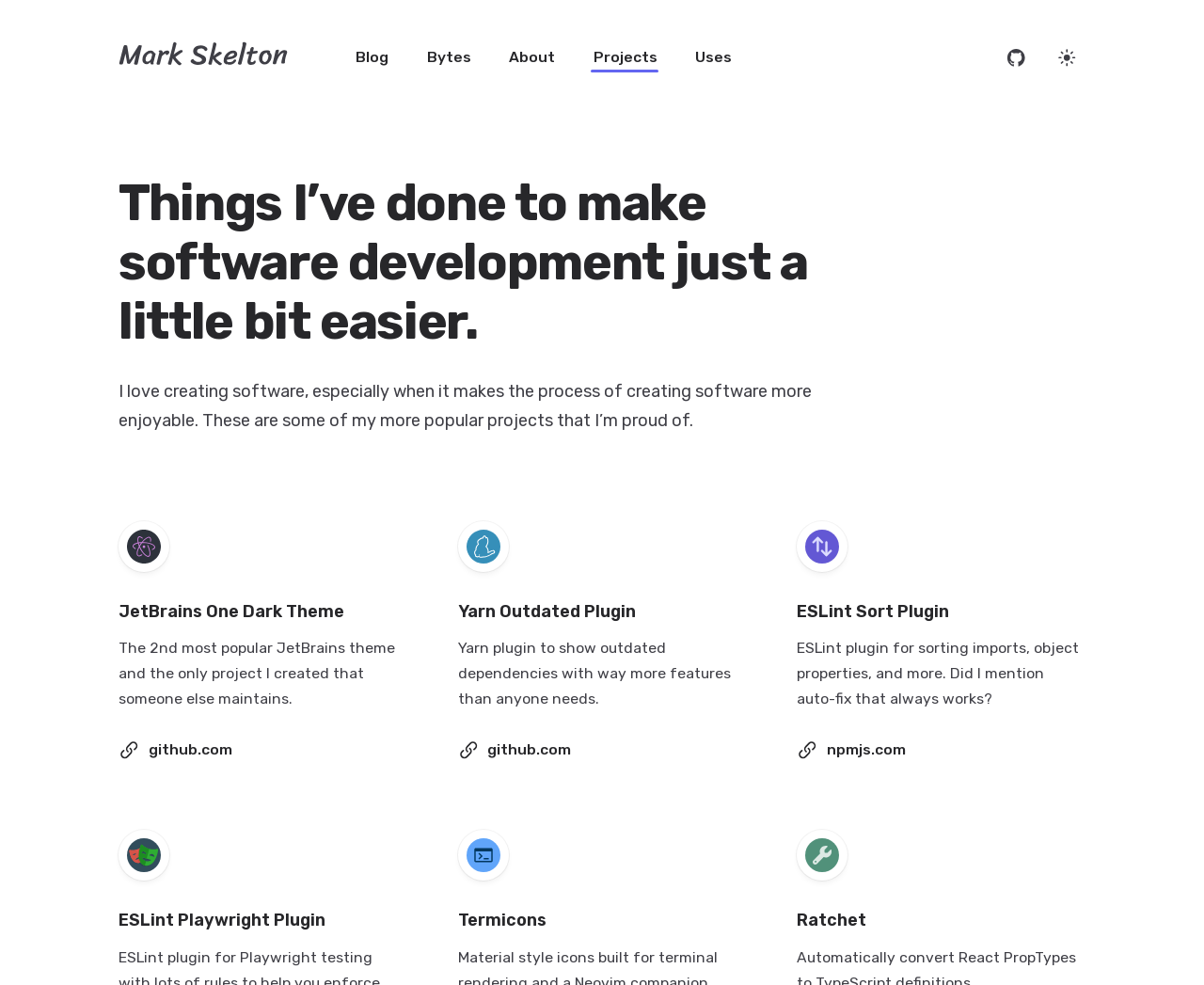Answer the question below in one word or phrase:
What is the purpose of the Yarn Outdated Plugin?

Show outdated dependencies